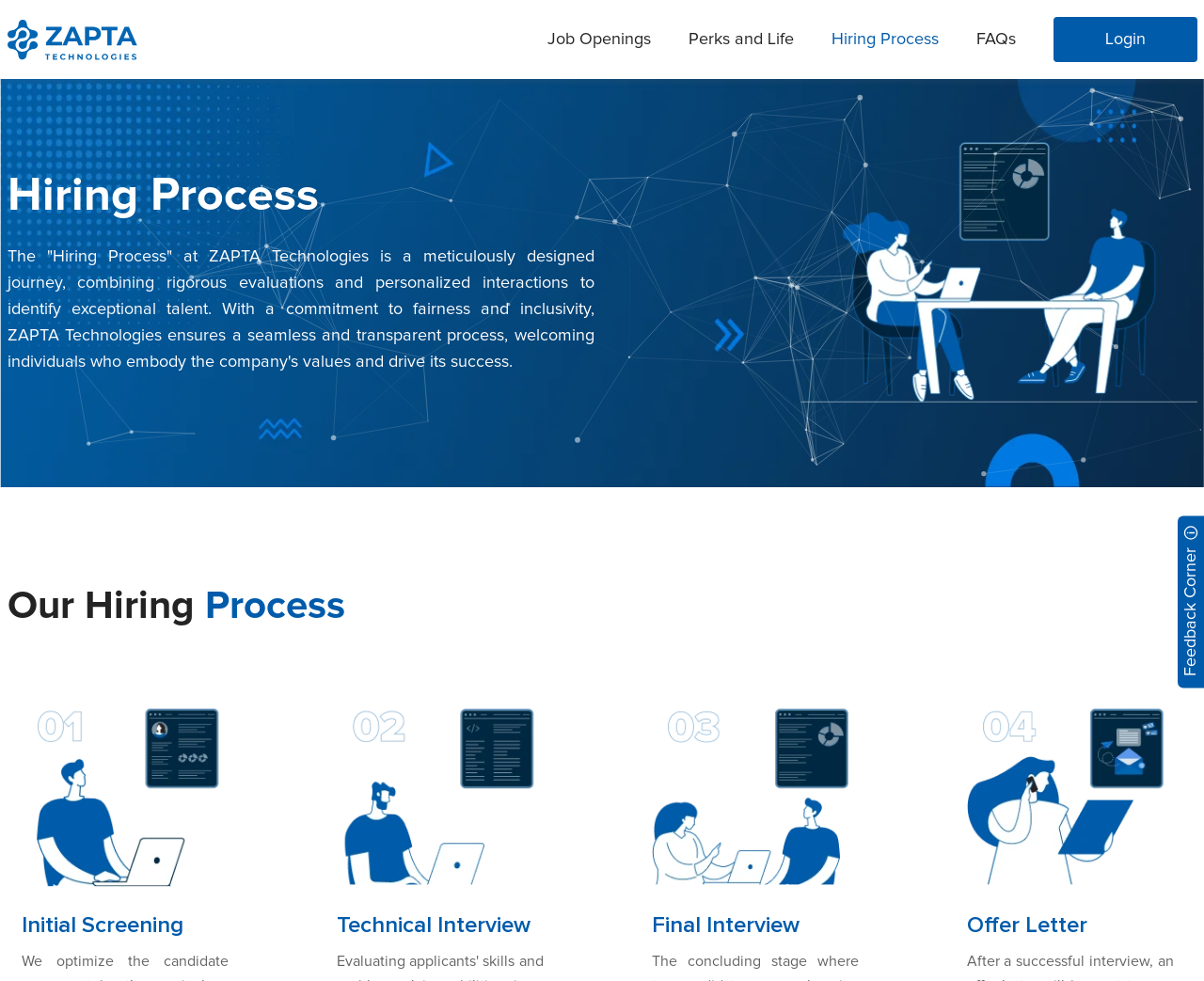Using the information in the image, give a detailed answer to the following question: What is the name of the company described on this webpage?

I inferred this answer by reading the heading 'Navigate Your Path to Success: ZAPTA Technologies' Transparent Hiring Process' which suggests that the webpage is about ZAPTA Technologies' hiring process.